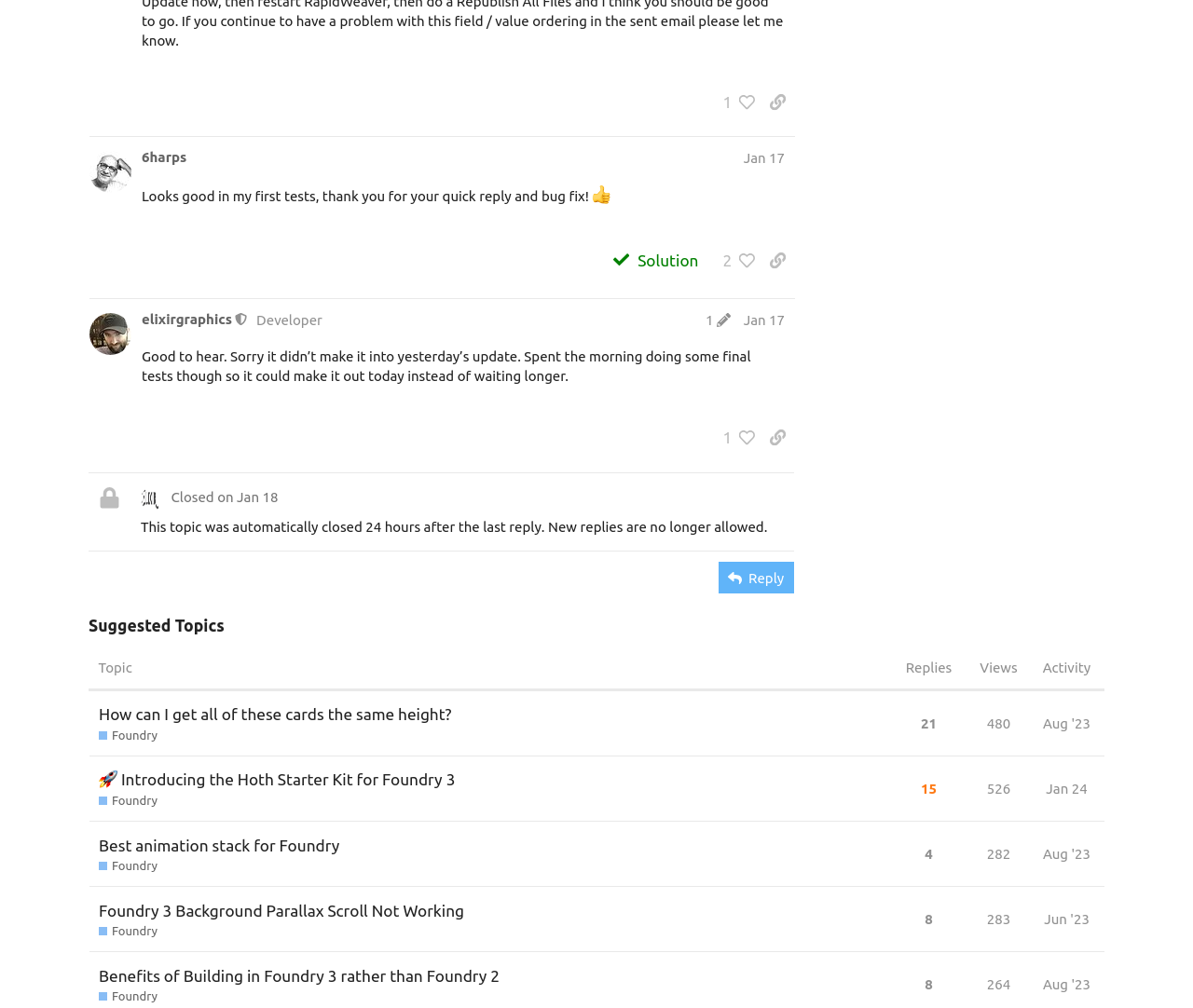Identify the bounding box coordinates of the HTML element based on this description: "8".

[0.771, 0.891, 0.786, 0.933]